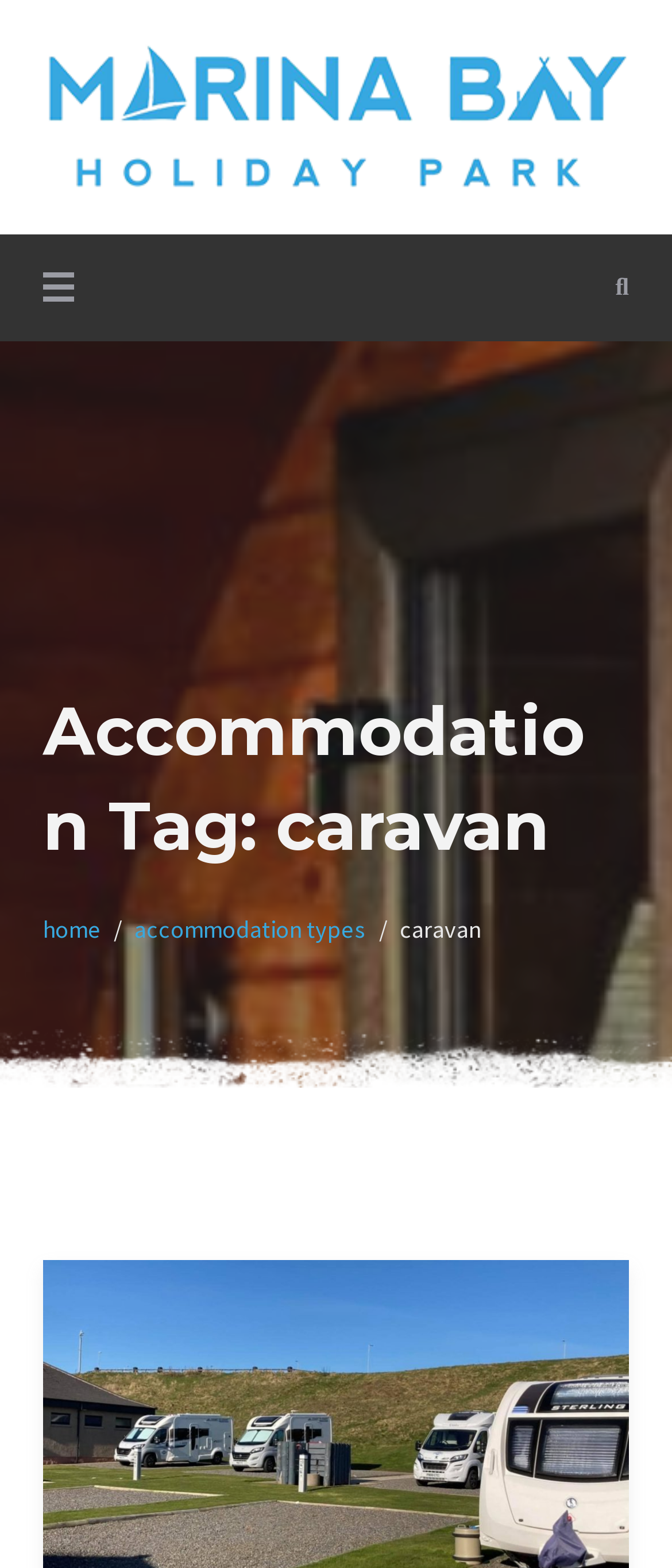Bounding box coordinates should be provided in the format (top-left x, top-left y, bottom-right x, bottom-right y) with all values between 0 and 1. Identify the bounding box for this UI element: Marina Bay Holiday Park

[0.064, 0.129, 0.864, 0.161]